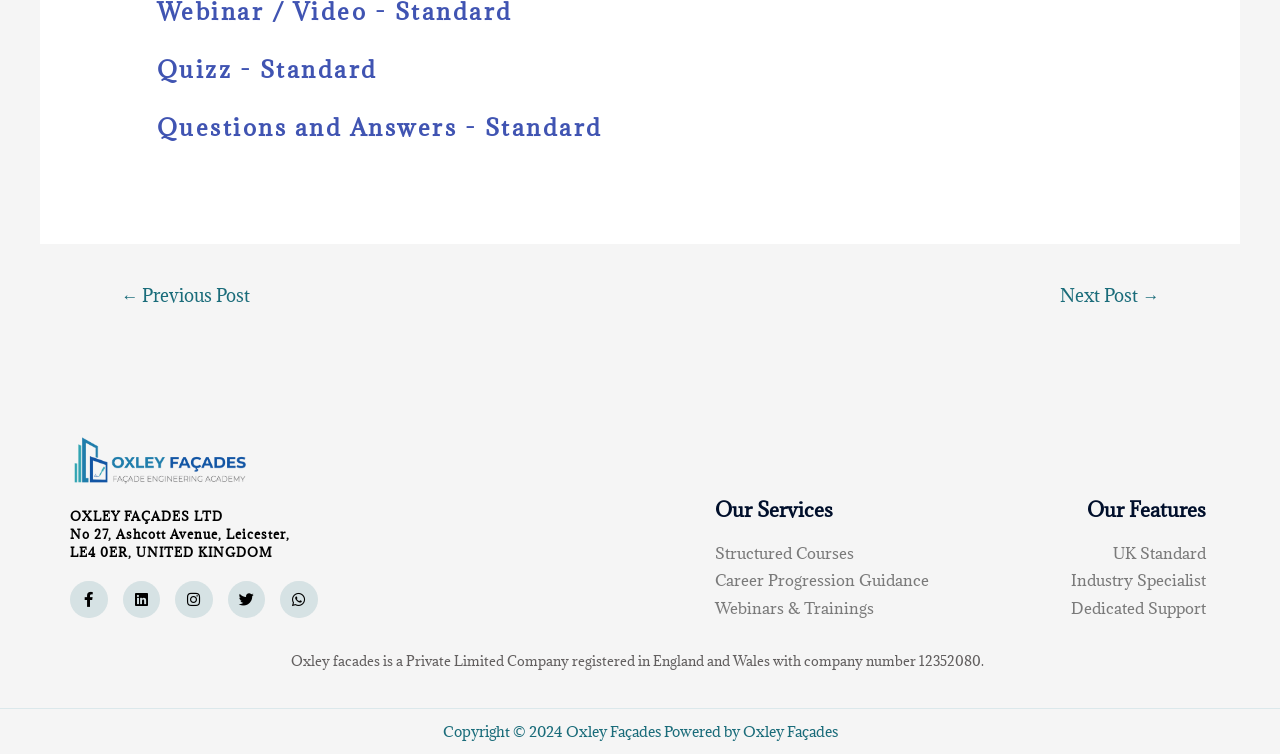Answer the following query with a single word or phrase:
What are the social media platforms available?

Facebook, Linkedin, Instagram, Twitter